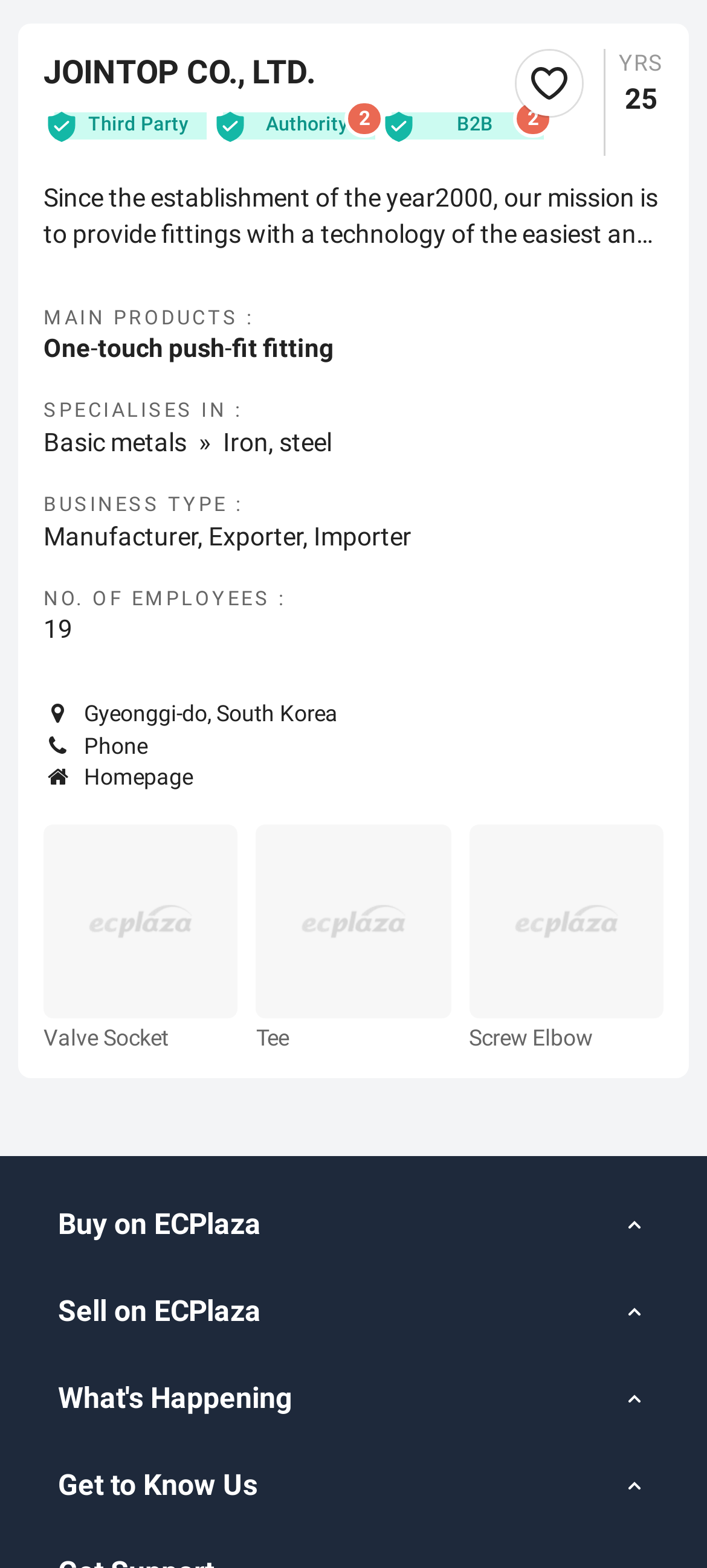Determine the bounding box for the UI element as described: "Tee". The coordinates should be represented as four float numbers between 0 and 1, formatted as [left, top, right, bottom].

[0.362, 0.654, 0.638, 0.671]